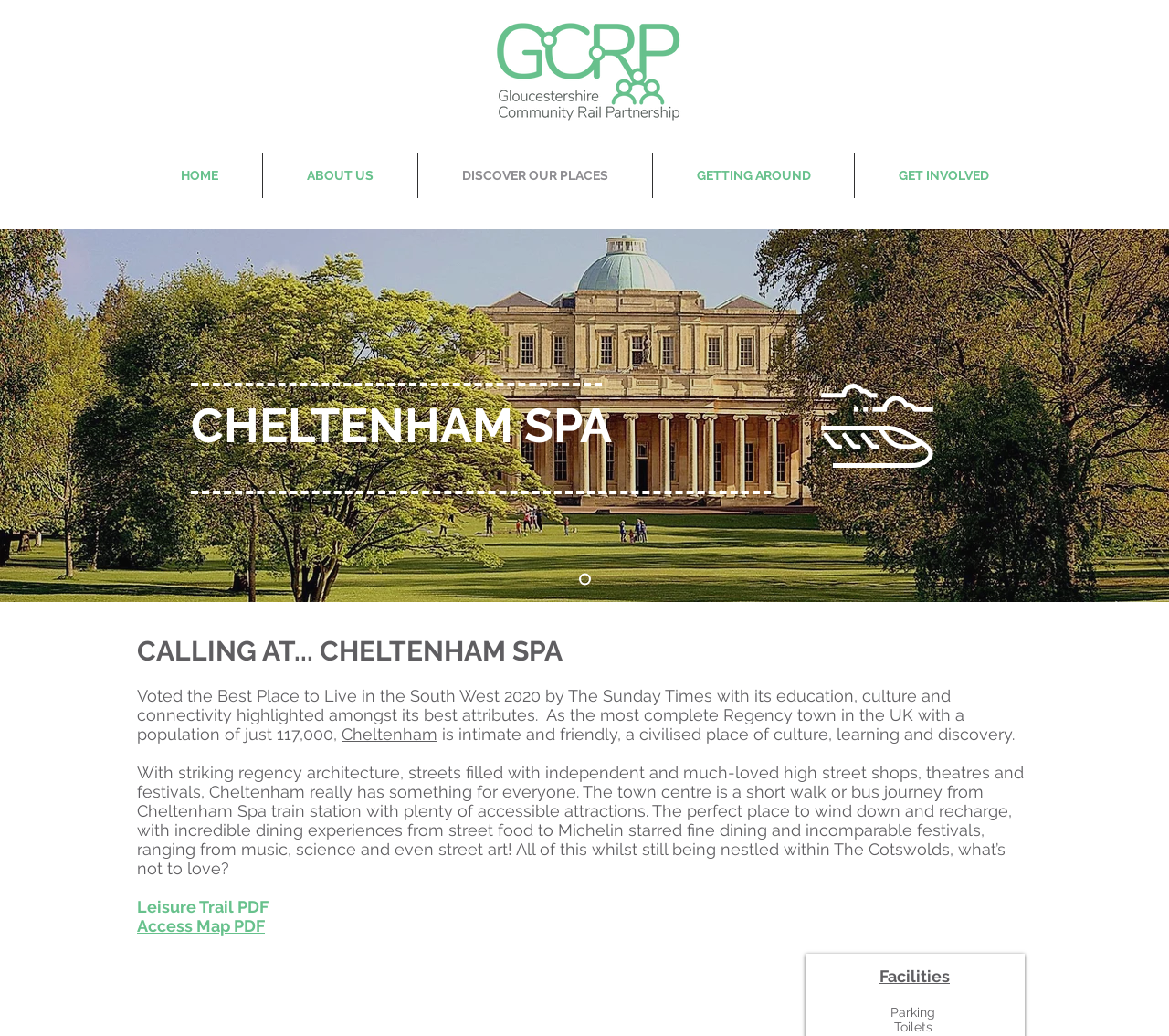What is the population of Cheltenham?
Answer with a single word or short phrase according to what you see in the image.

117,000